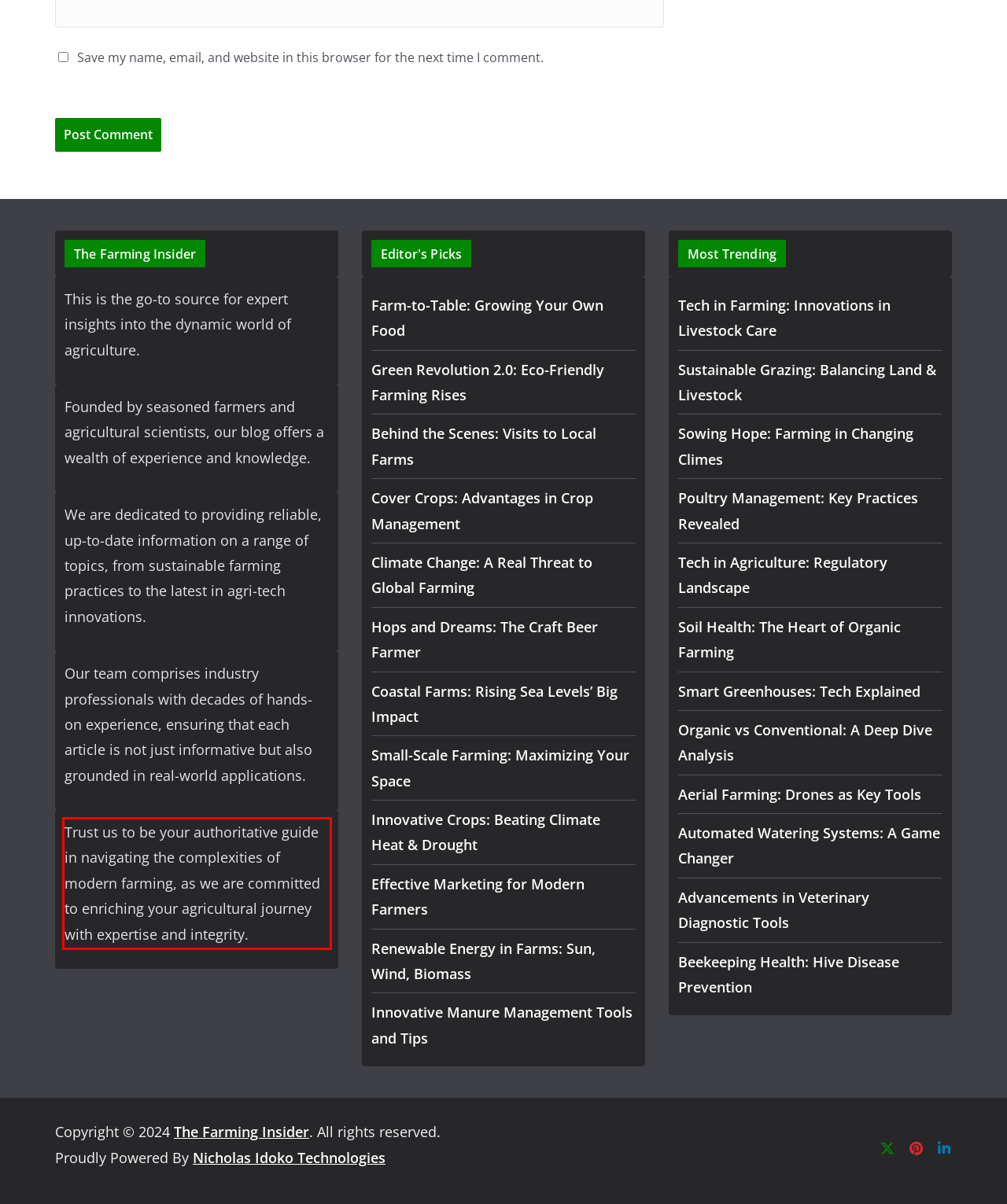Please identify the text within the red rectangular bounding box in the provided webpage screenshot.

Trust us to be your authoritative guide in navigating the complexities of modern farming, as we are committed to enriching your agricultural journey with expertise and integrity.